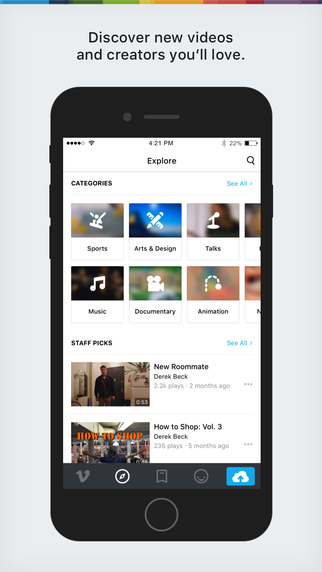What is the title of the featured video by Derek Beck?
Could you answer the question in a detailed manner, providing as much information as possible?

In the 'Staff Picks' section, a featured video titled 'New Roommate' by Derek Beck is showcased, along with play counts and timestamps, indicating its popularity and recency.